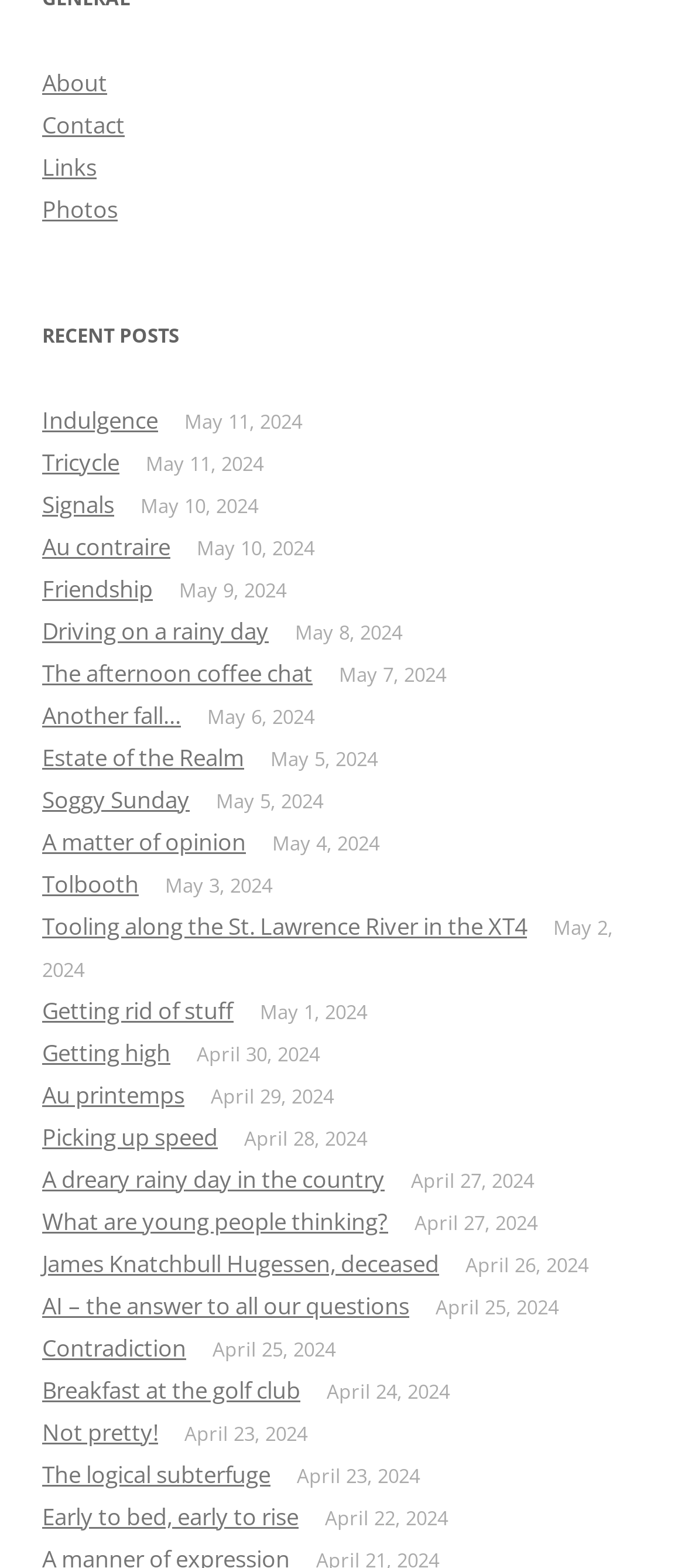How many days are covered in the posts?
Look at the screenshot and provide an in-depth answer.

I counted the number of unique dates mentioned in the posts, starting from April 22, 2024, to May 11, 2024, and found that there are 20 days covered in the posts.